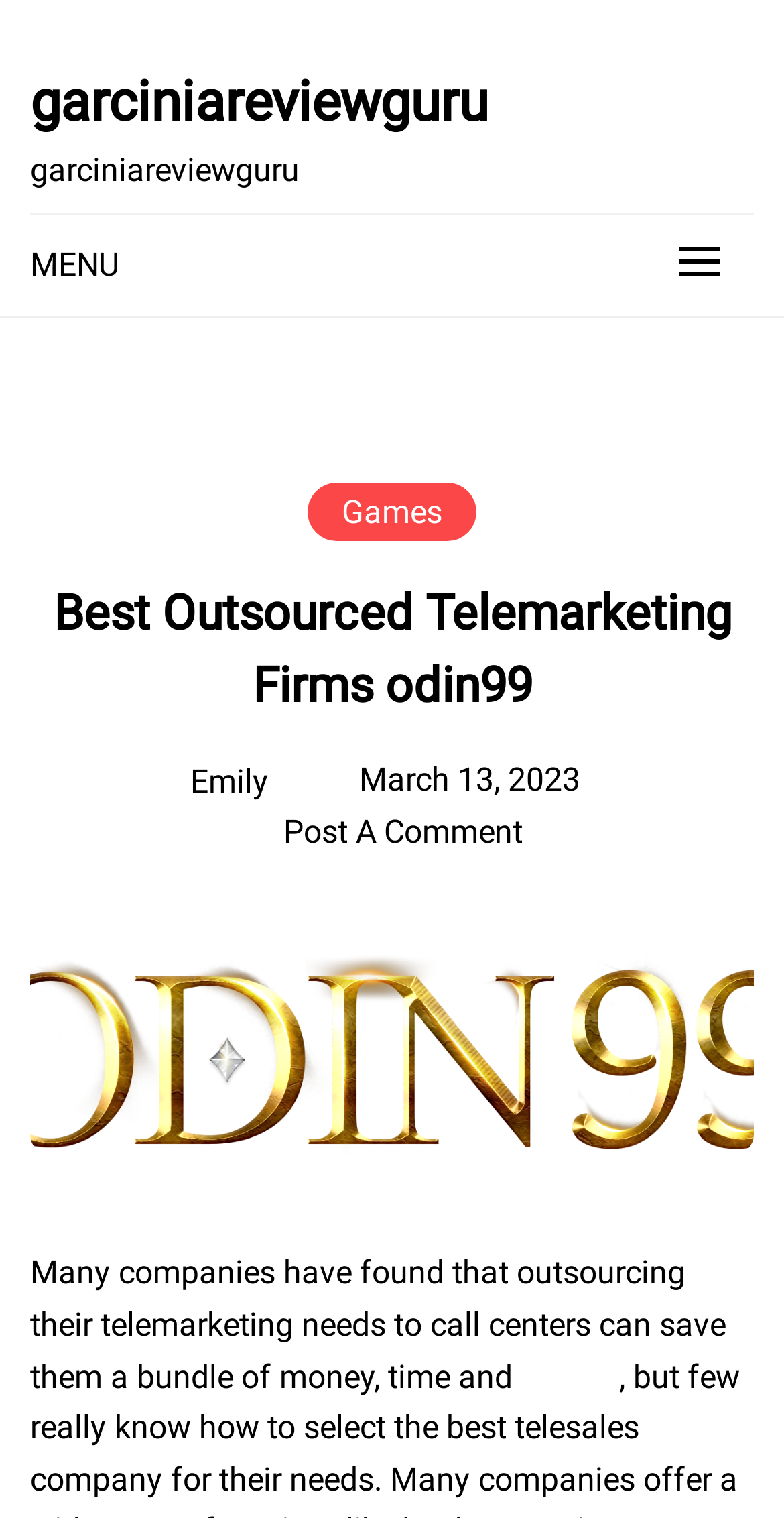Respond with a single word or phrase to the following question: How many menu items are there?

1